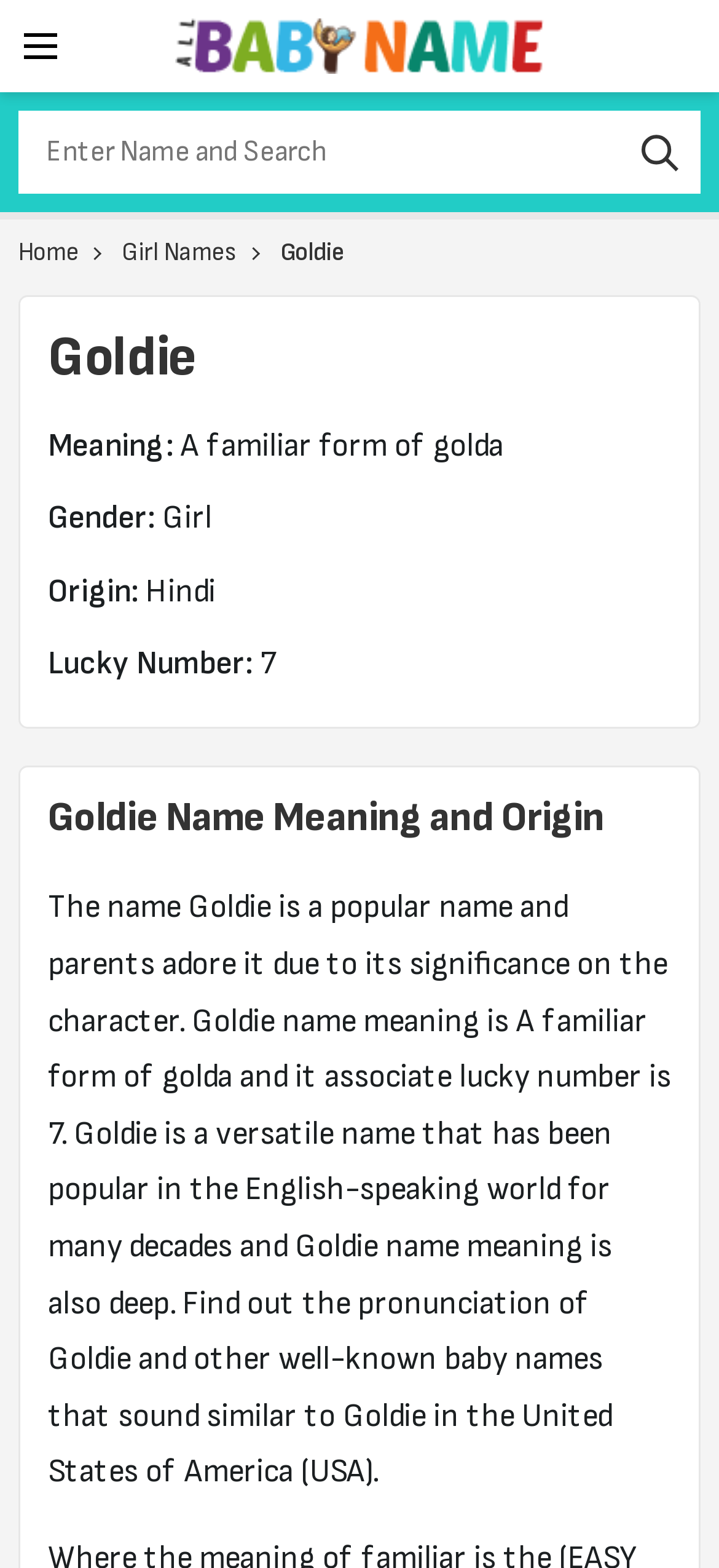Predict the bounding box of the UI element based on this description: "name="txtSearch" placeholder="Enter Name and Search"".

[0.026, 0.071, 0.974, 0.124]